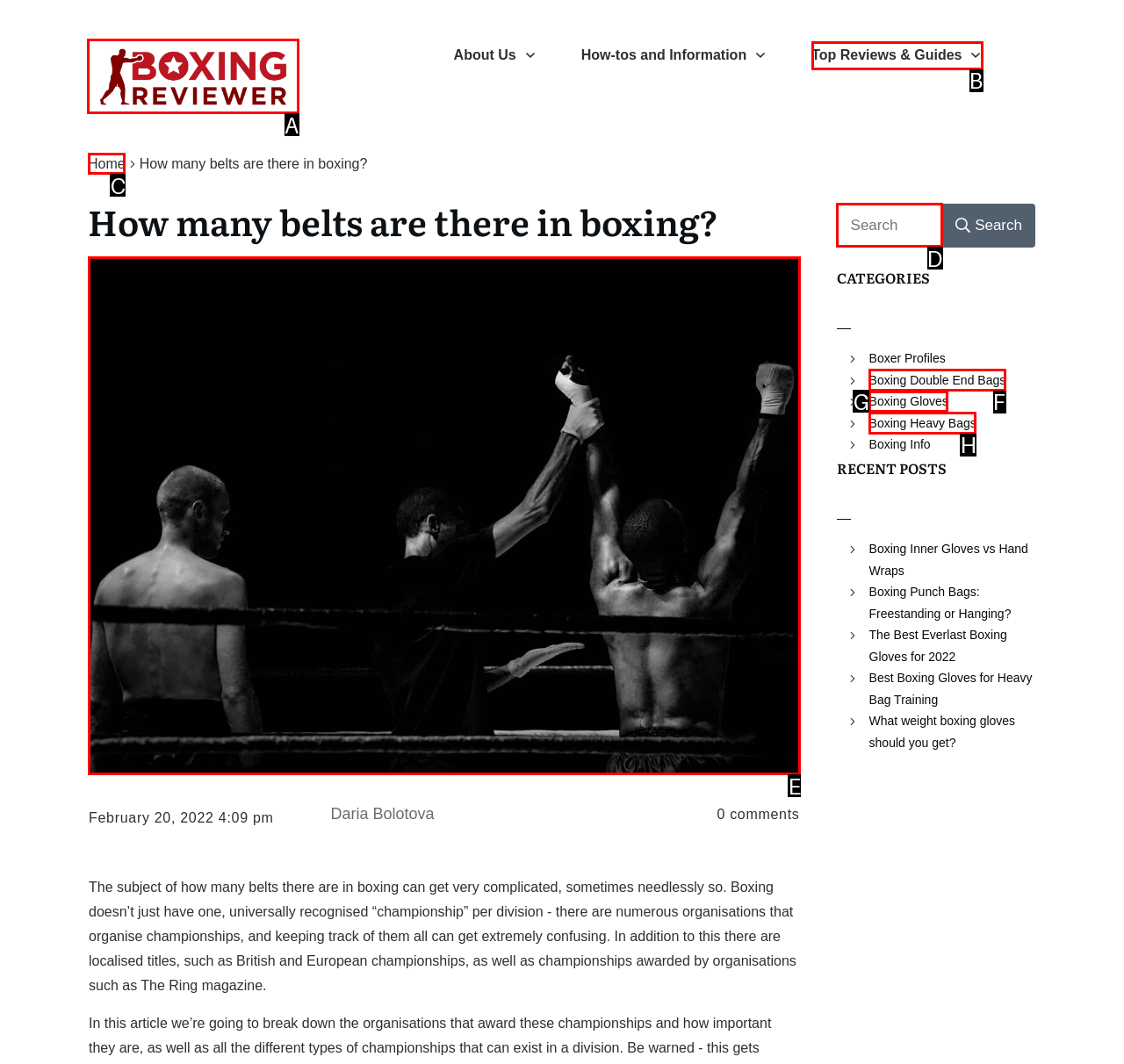Point out the HTML element I should click to achieve the following task: Click on the 'Boxing Reviewer' link Provide the letter of the selected option from the choices.

A